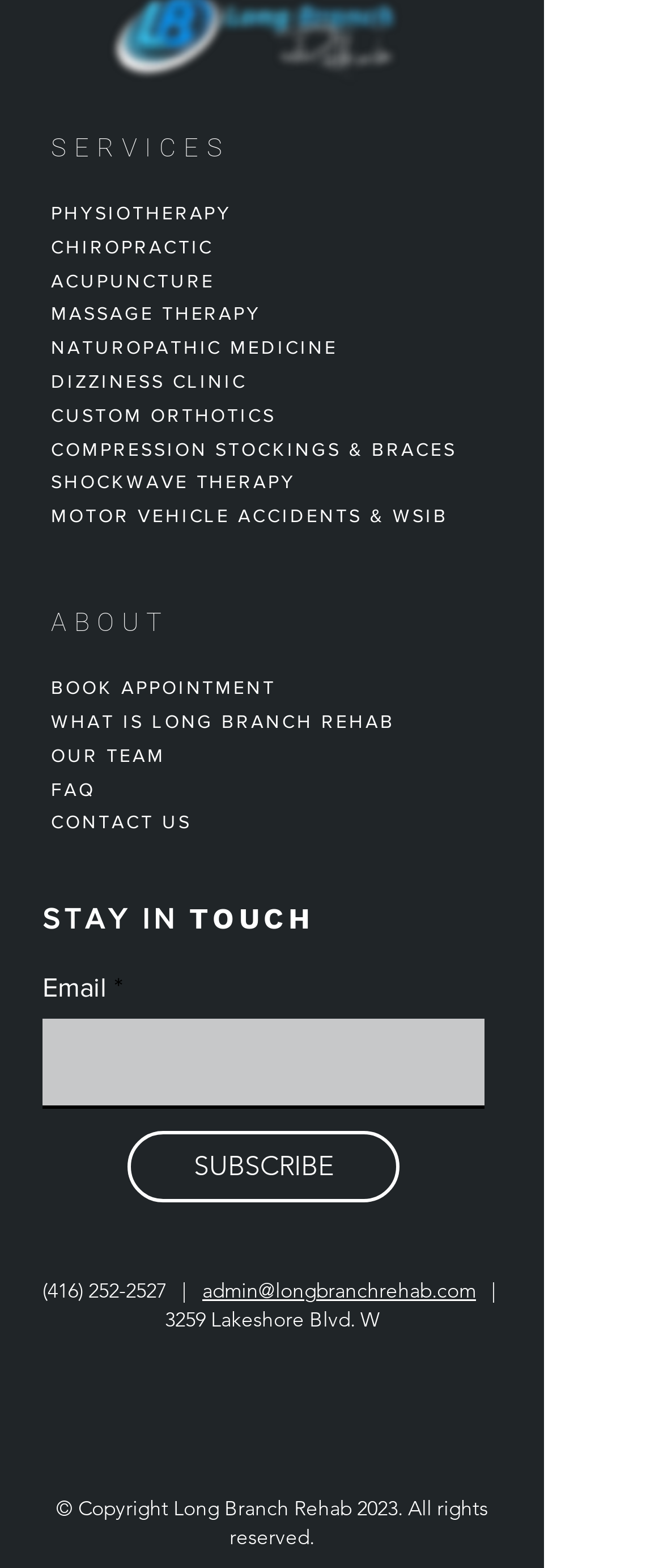Specify the bounding box coordinates for the region that must be clicked to perform the given instruction: "Visit the Facebook page".

[0.428, 0.901, 0.518, 0.939]